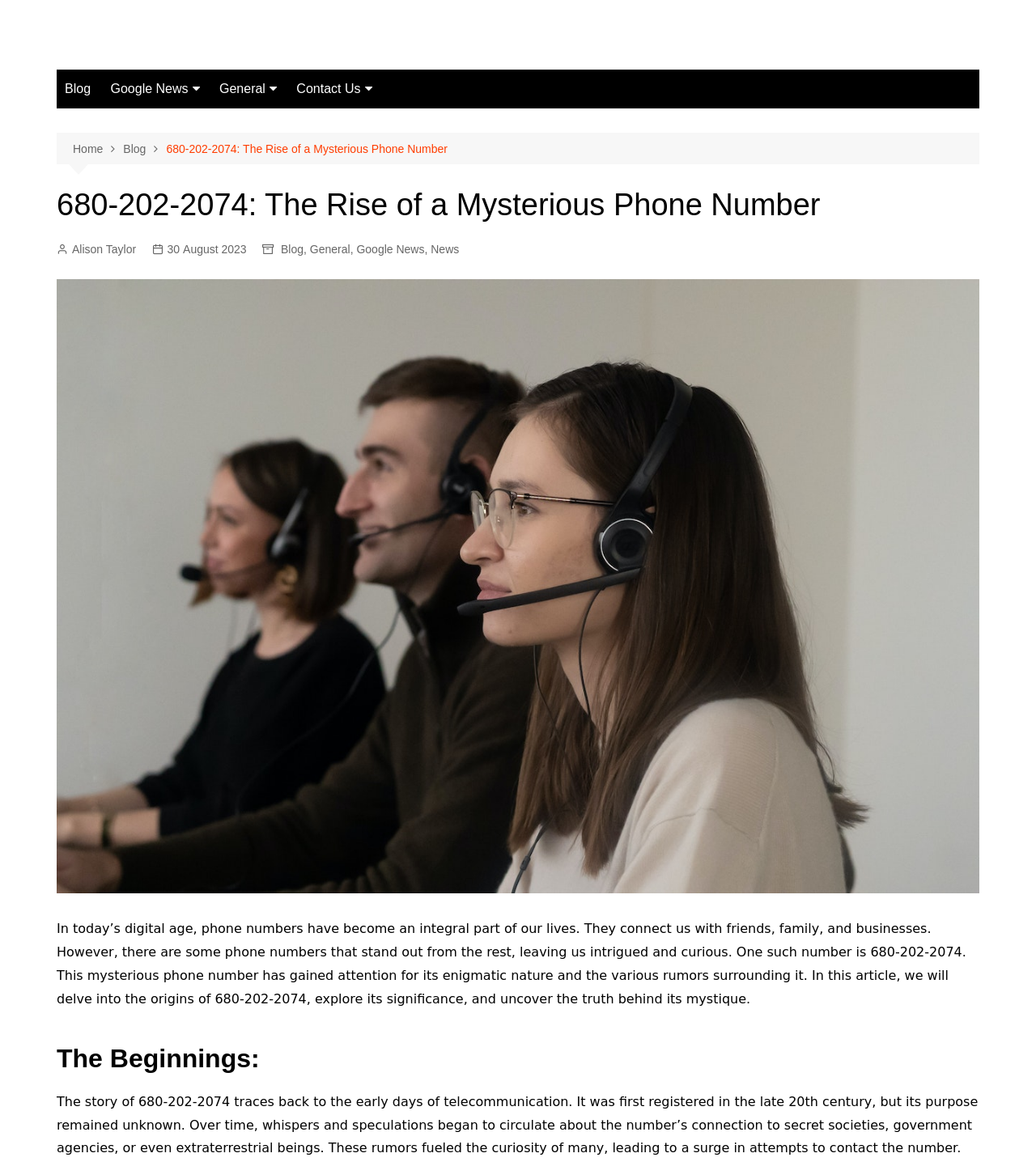What is the category of this article? Please answer the question using a single word or phrase based on the image.

General